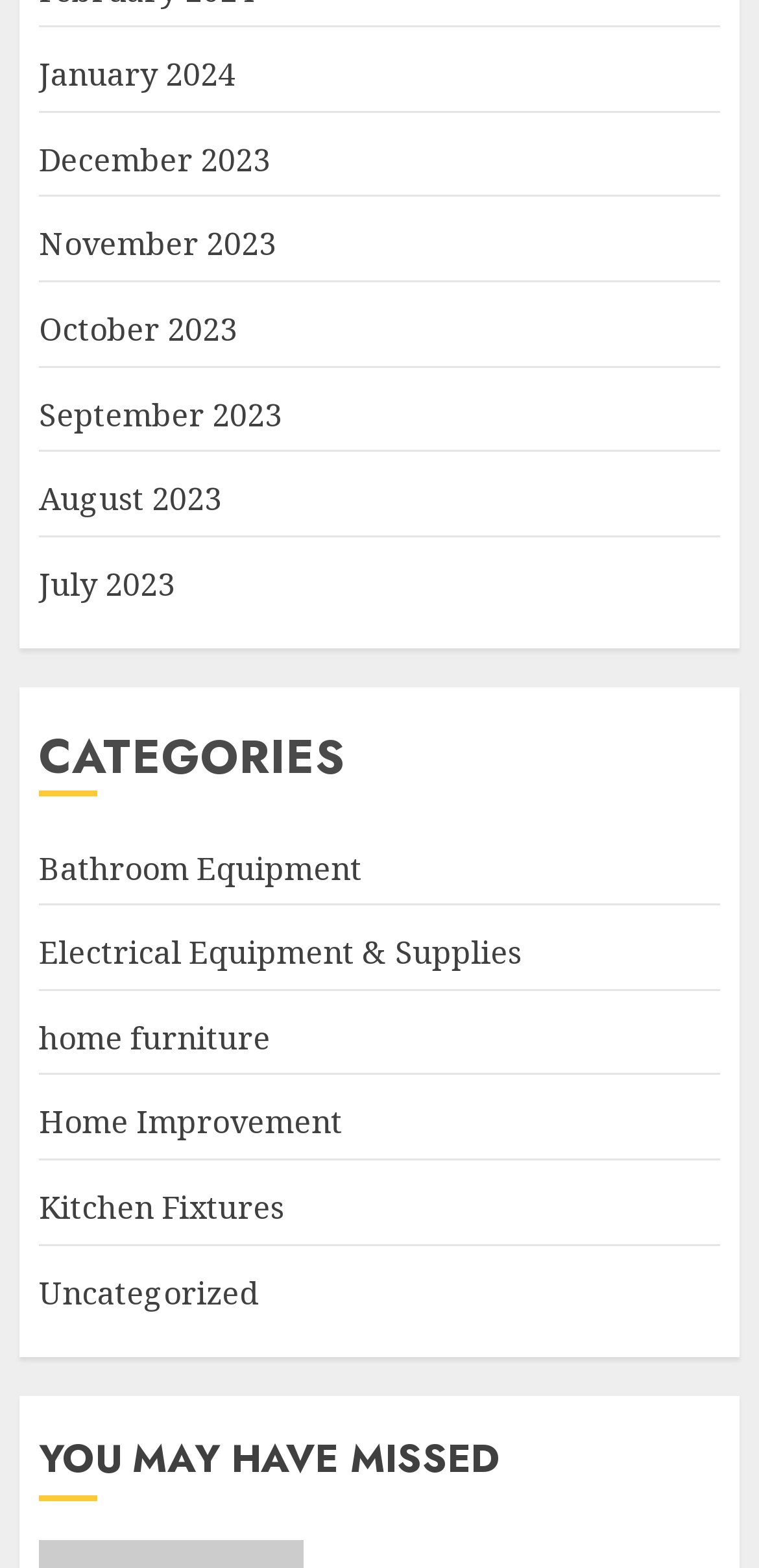Using the information in the image, give a comprehensive answer to the question: 
What is the title of the second section?

I looked at the headings on the webpage and found that the second section is titled 'YOU MAY HAVE MISSED'.